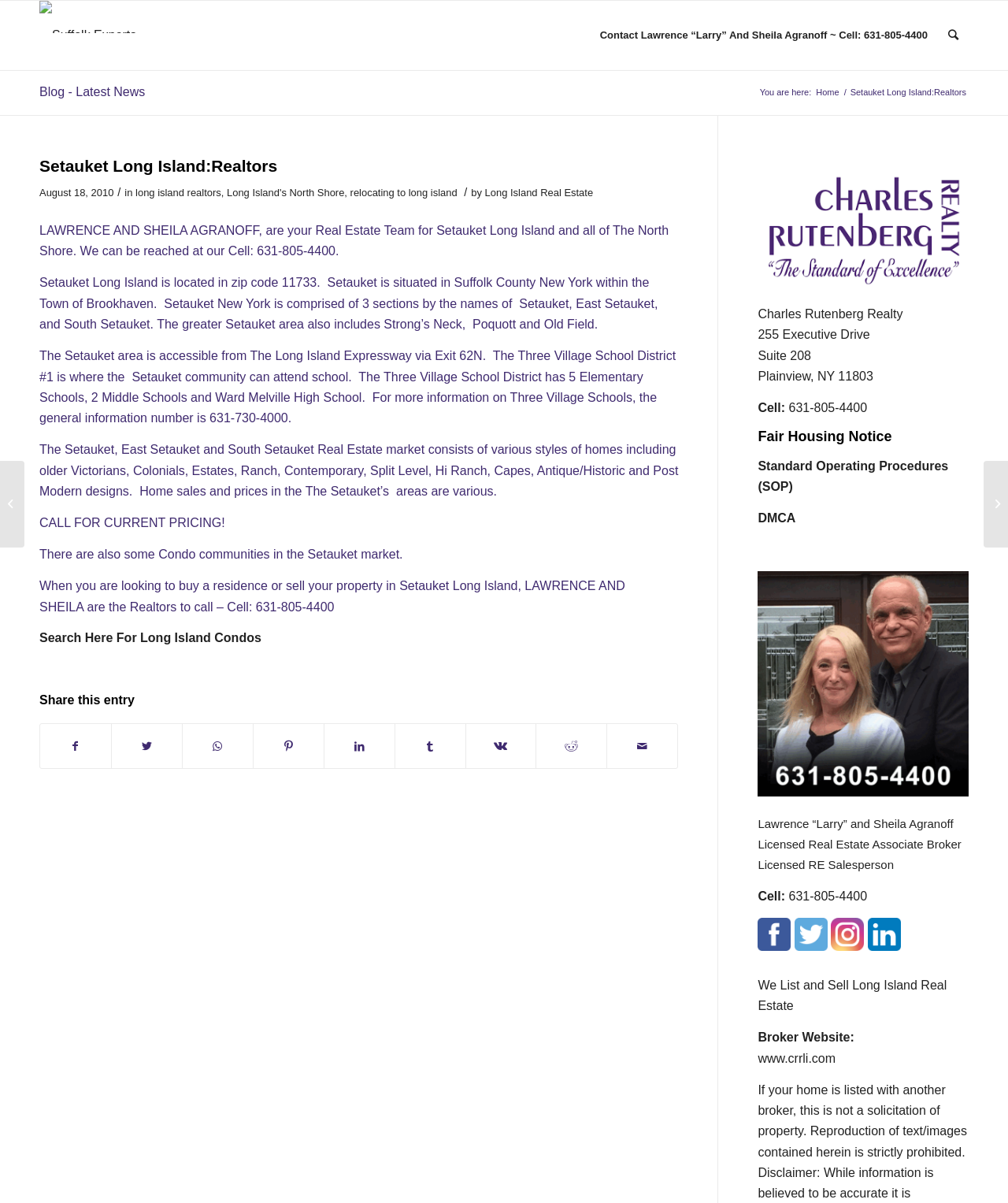What type of properties are available in Setauket?
Offer a detailed and full explanation in response to the question.

The webpage mentions that the Setauket real estate market consists of various styles of homes, including older Victorians, Colonials, Estates, Ranch, Contemporary, Split Level, Hi Ranch, Capes, Antique/Historic and Post Modern designs.